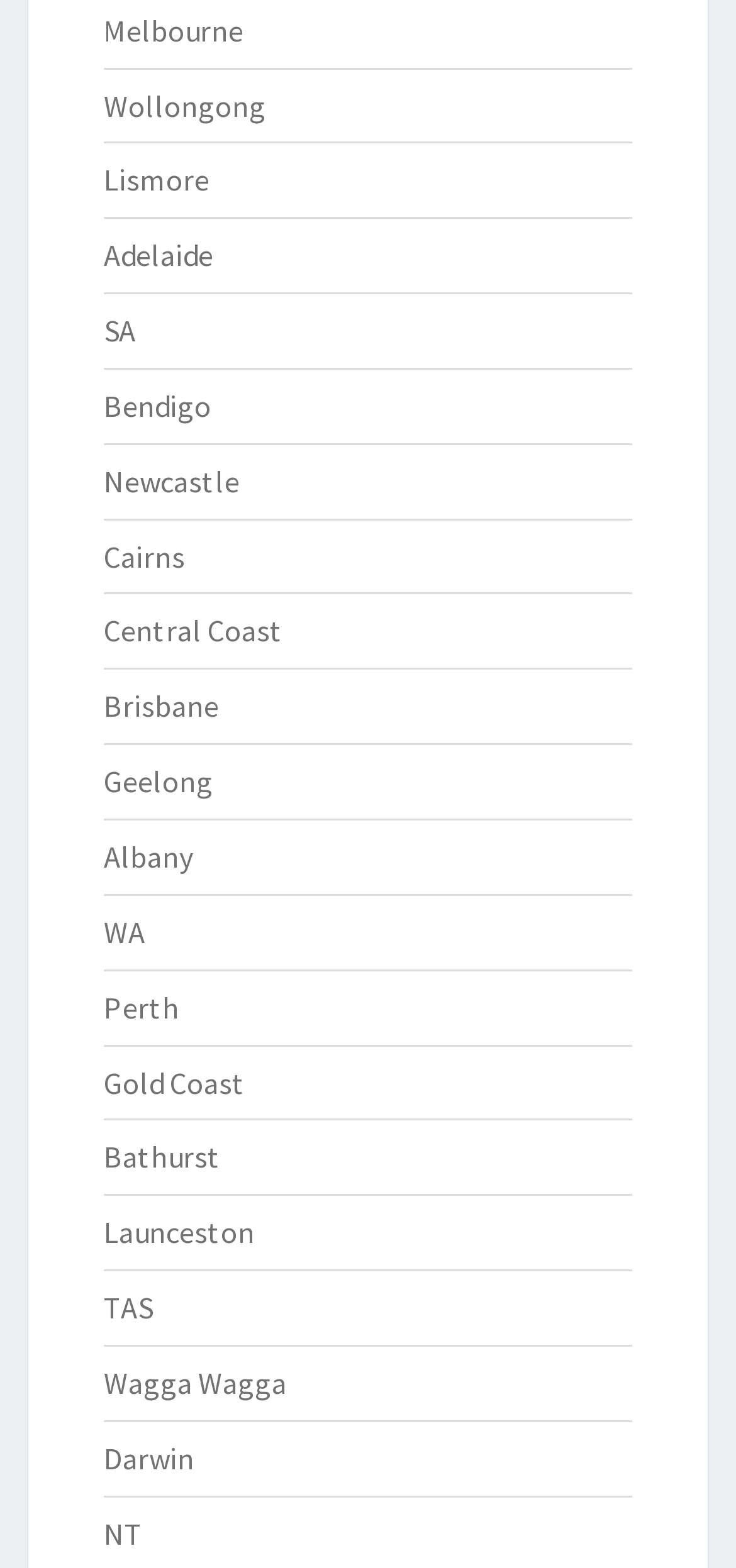Find the bounding box coordinates of the clickable area required to complete the following action: "check out Darwin".

[0.141, 0.917, 0.264, 0.942]